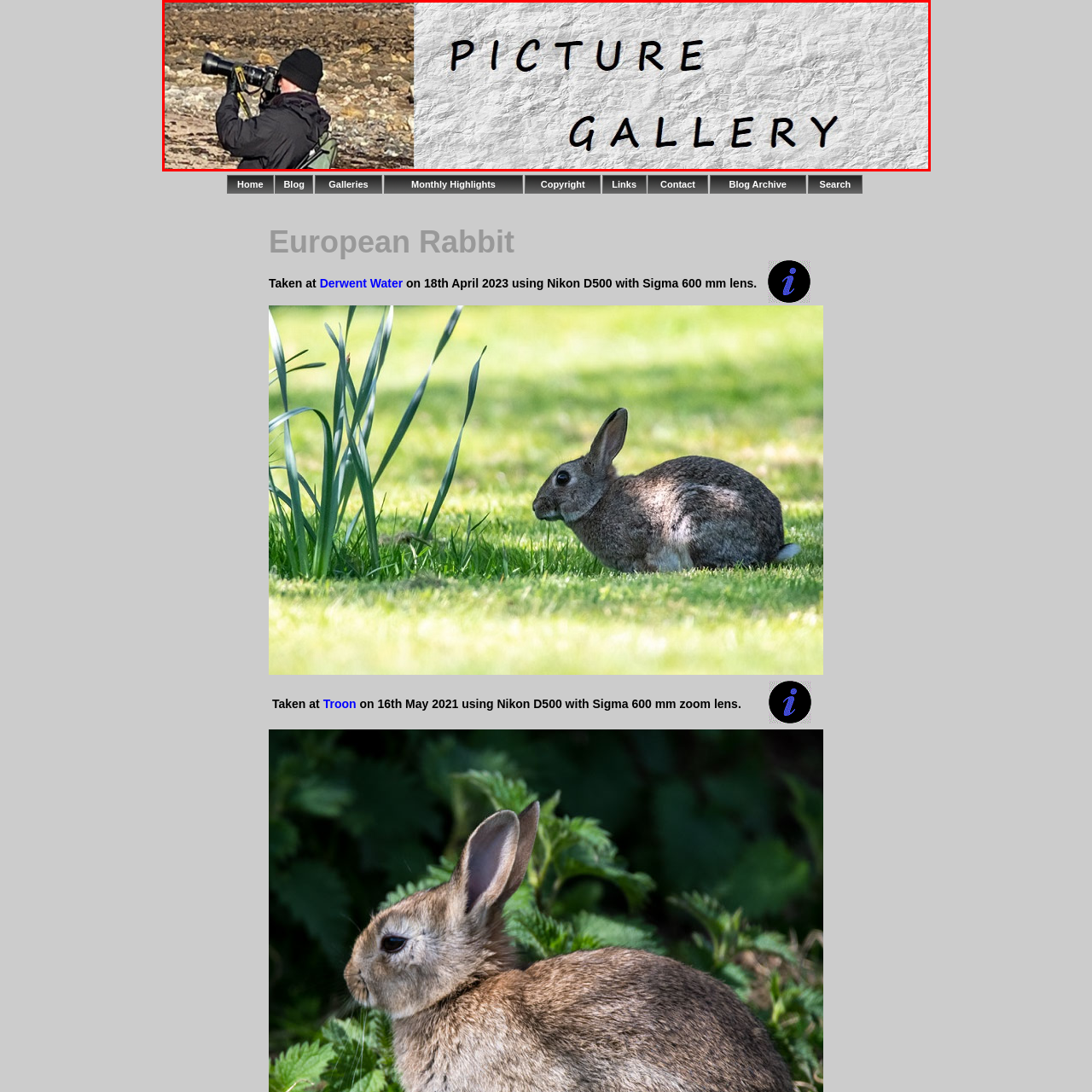Observe the image within the red bounding box carefully and provide an extensive answer to the following question using the visual cues: What type of wildlife is the photographer likely searching for?

The context of the gallery suggests that the photographer is likely searching for European rabbits, which is a type of wildlife that can thrive in the rugged terrain depicted in the backdrop.